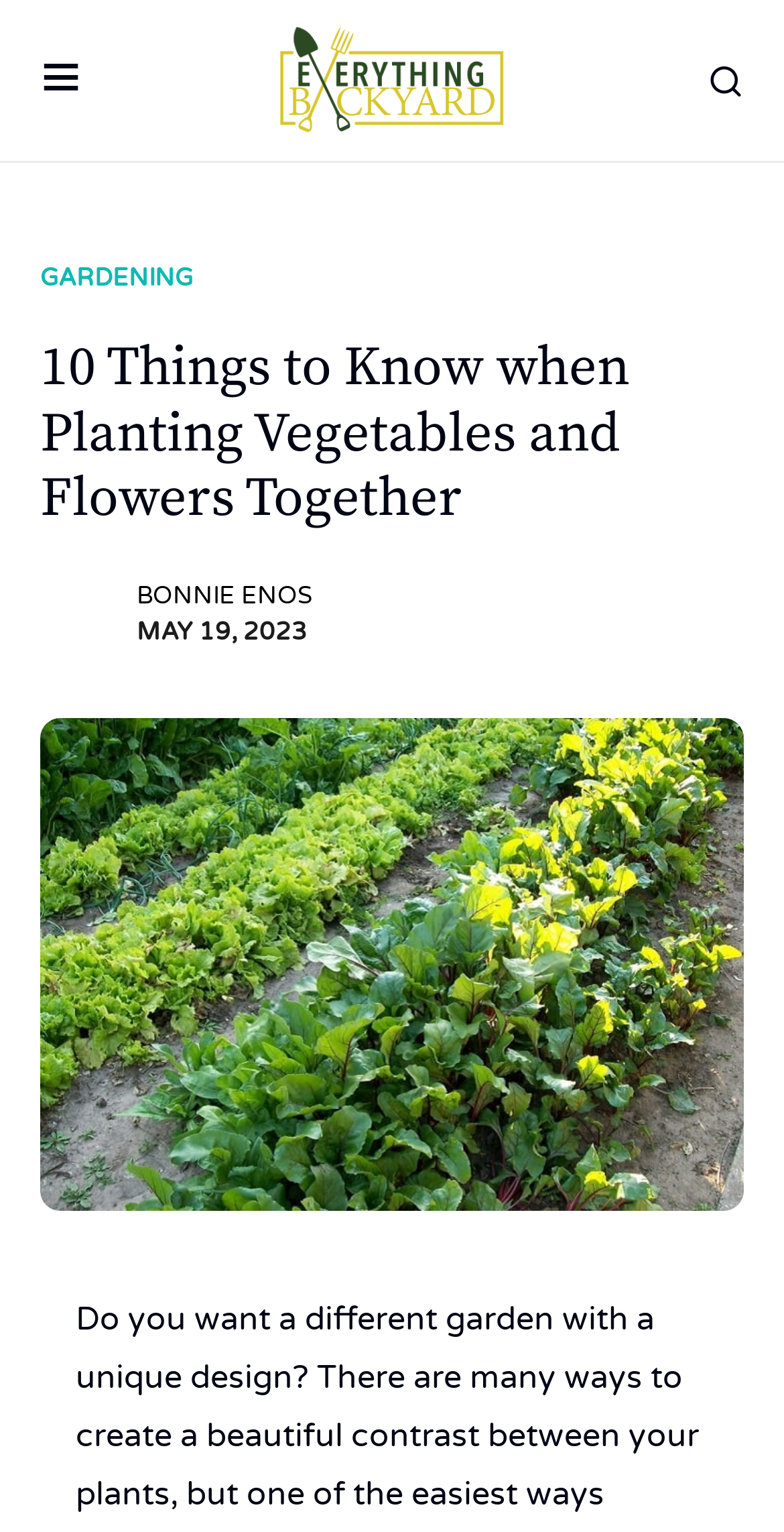Extract the bounding box coordinates of the UI element described by: "Gardening". The coordinates should include four float numbers ranging from 0 to 1, e.g., [left, top, right, bottom].

[0.051, 0.172, 0.246, 0.19]